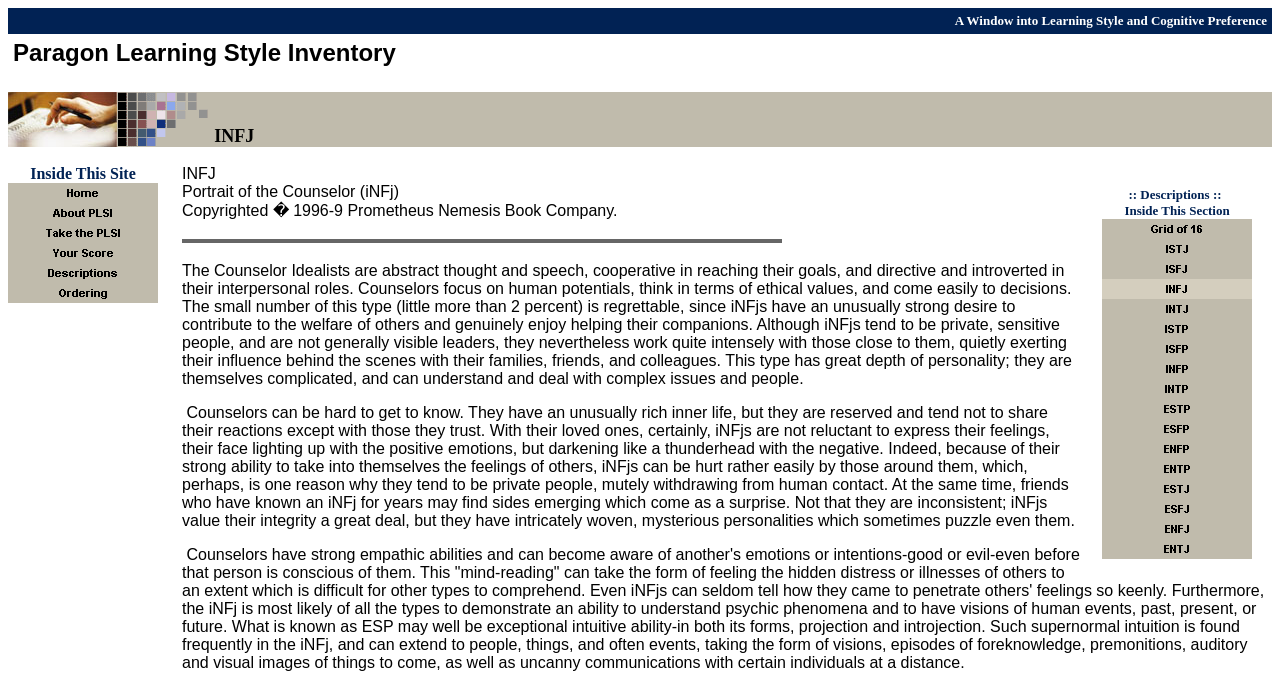Please specify the bounding box coordinates of the clickable region to carry out the following instruction: "Visit Facebook page". The coordinates should be four float numbers between 0 and 1, in the format [left, top, right, bottom].

None